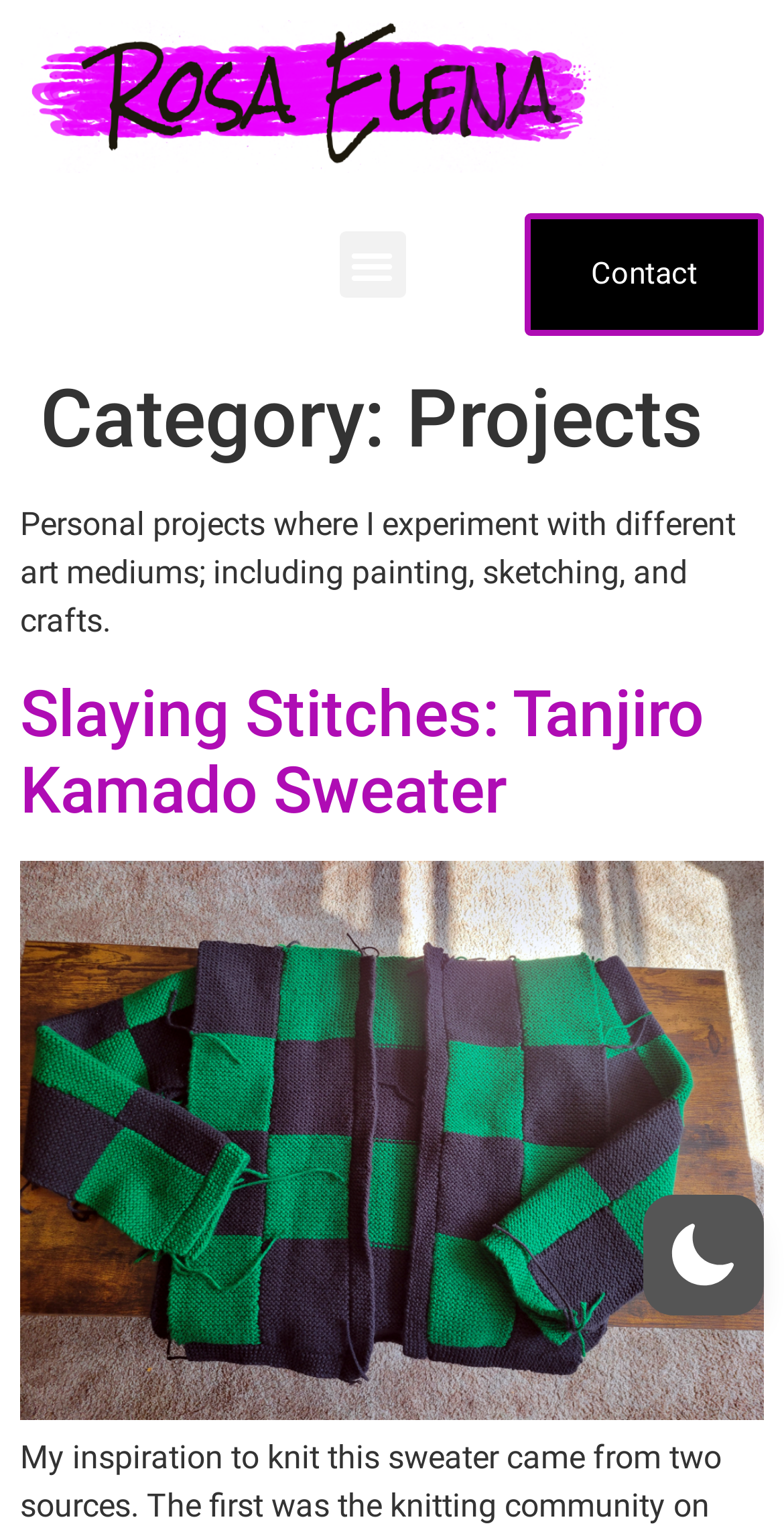From the webpage screenshot, identify the region described by Contact. Provide the bounding box coordinates as (top-left x, top-left y, bottom-right x, bottom-right y), with each value being a floating point number between 0 and 1.

[0.669, 0.139, 0.974, 0.219]